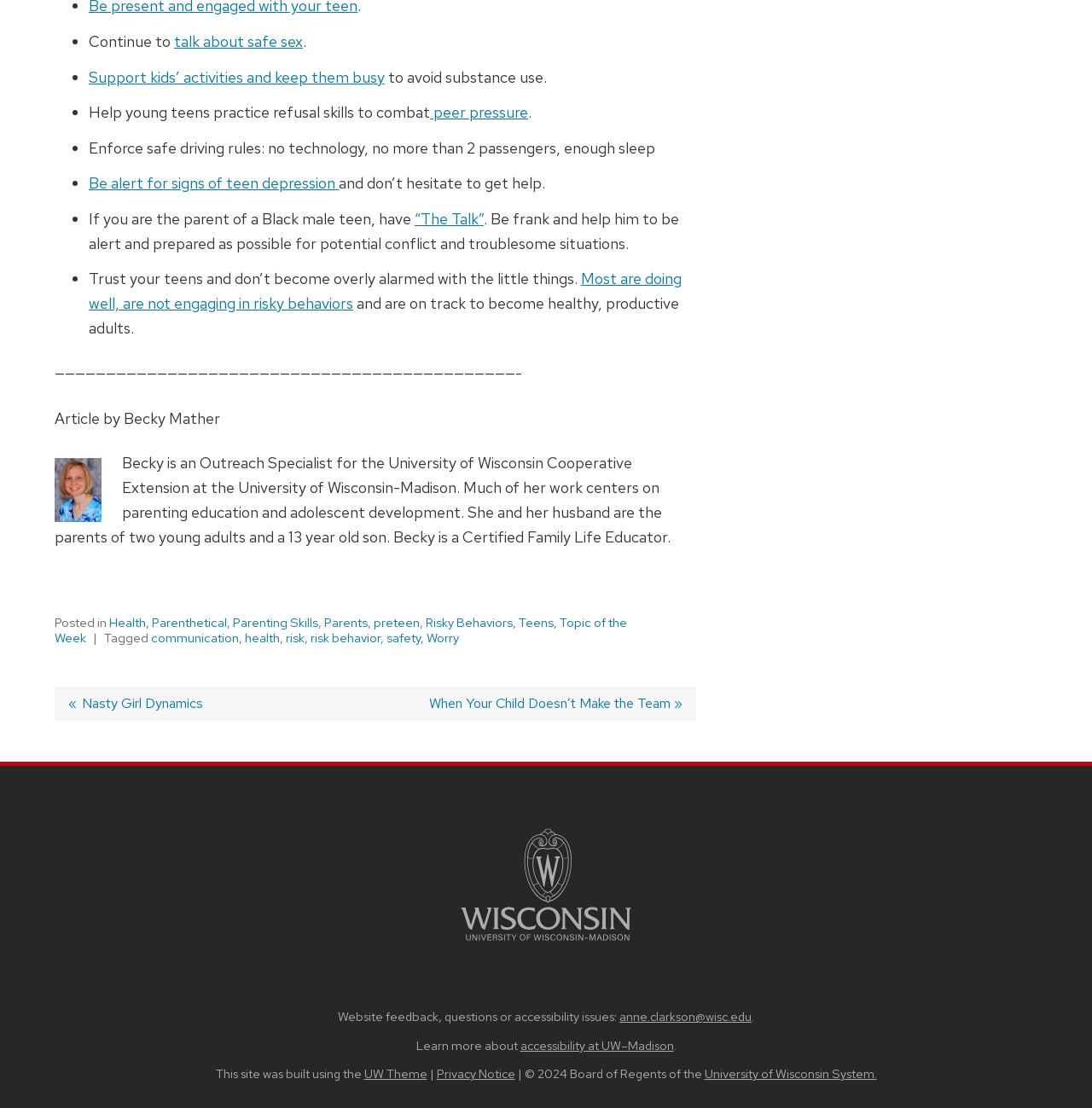Identify the bounding box coordinates of the region that should be clicked to execute the following instruction: "View the previous post: Nasty Girl Dynamics".

[0.062, 0.627, 0.186, 0.643]